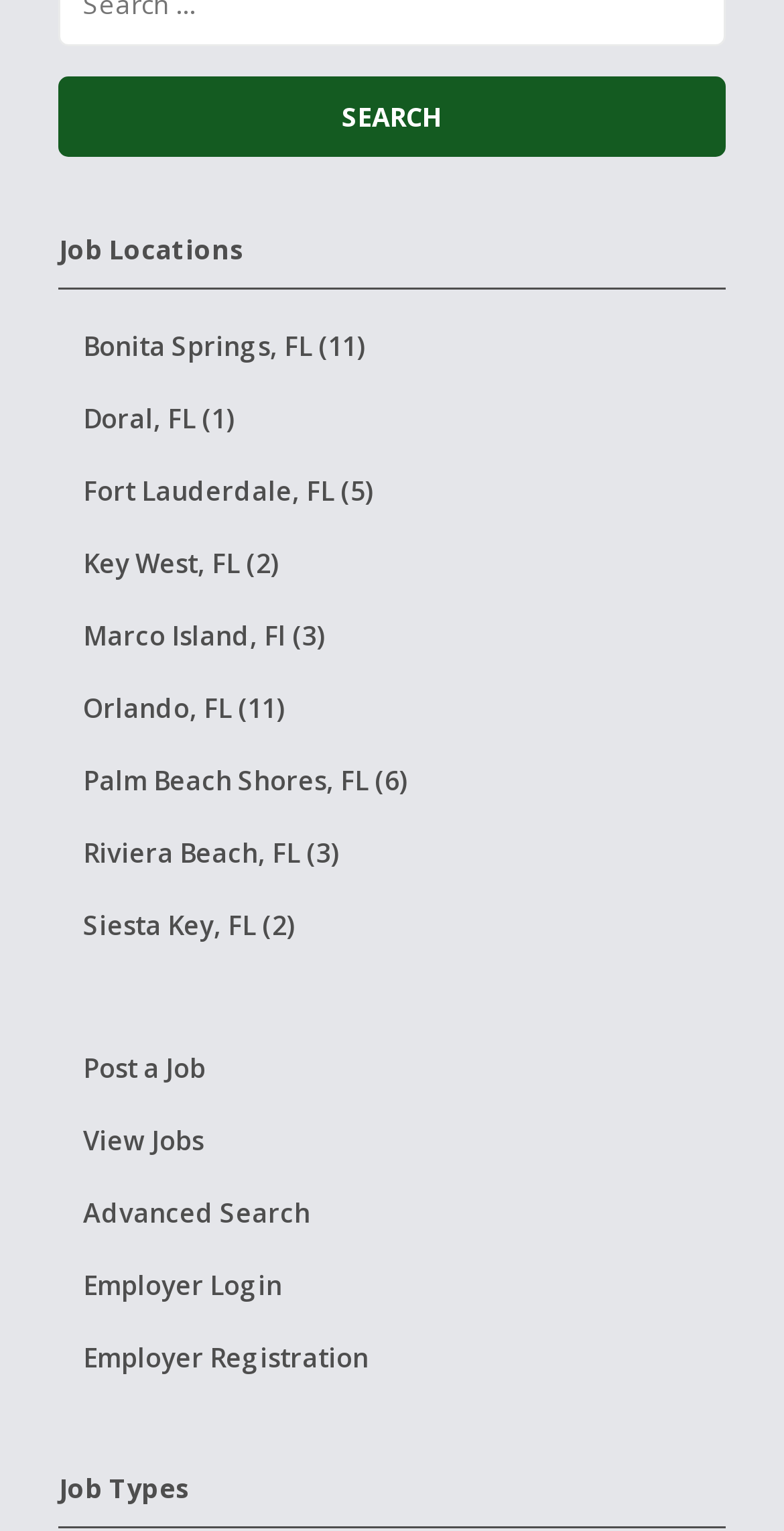How many job locations are listed? Using the information from the screenshot, answer with a single word or phrase.

11